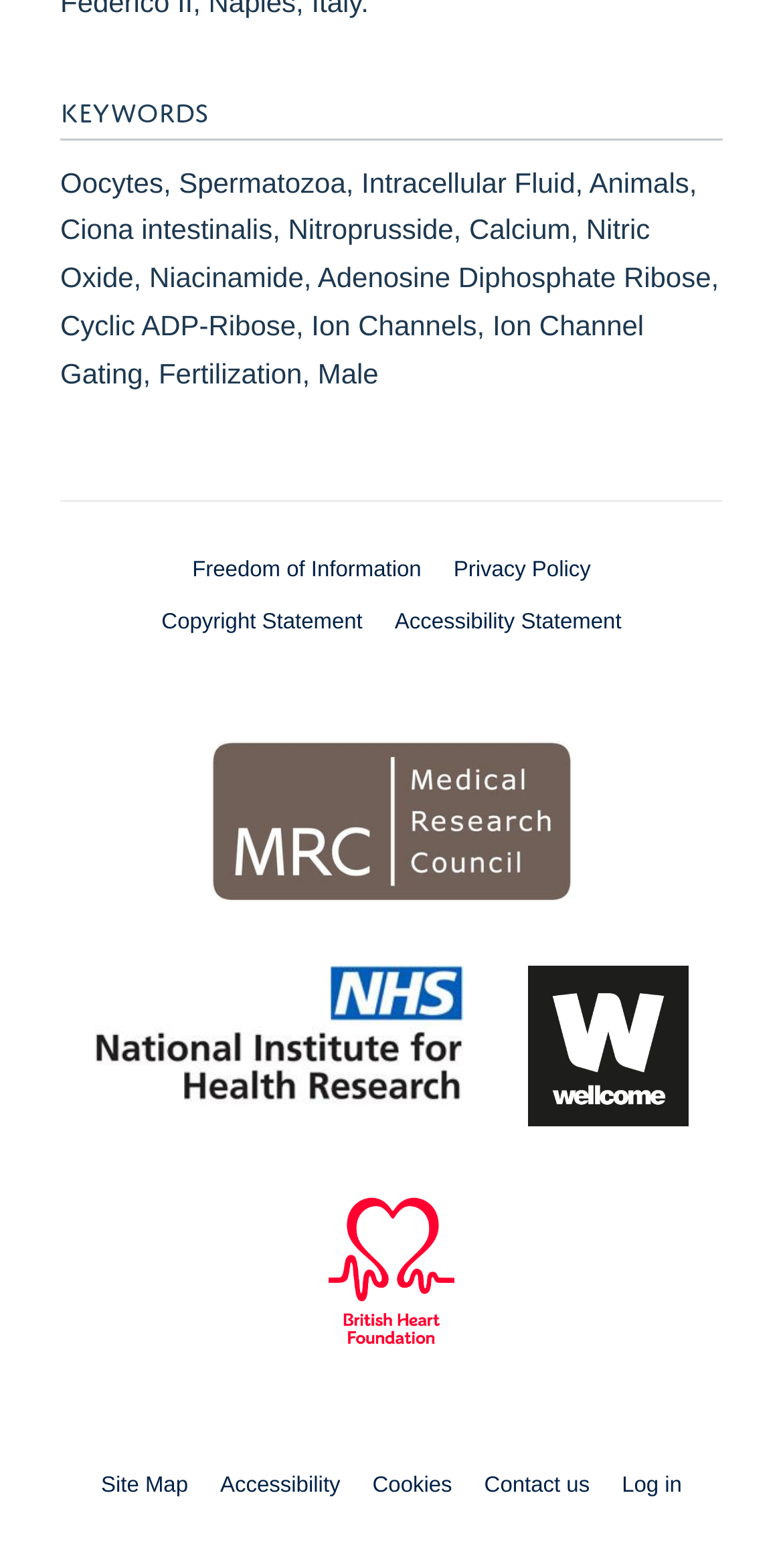Find the bounding box coordinates of the element to click in order to complete the given instruction: "Contact us."

[0.618, 0.94, 0.753, 0.956]